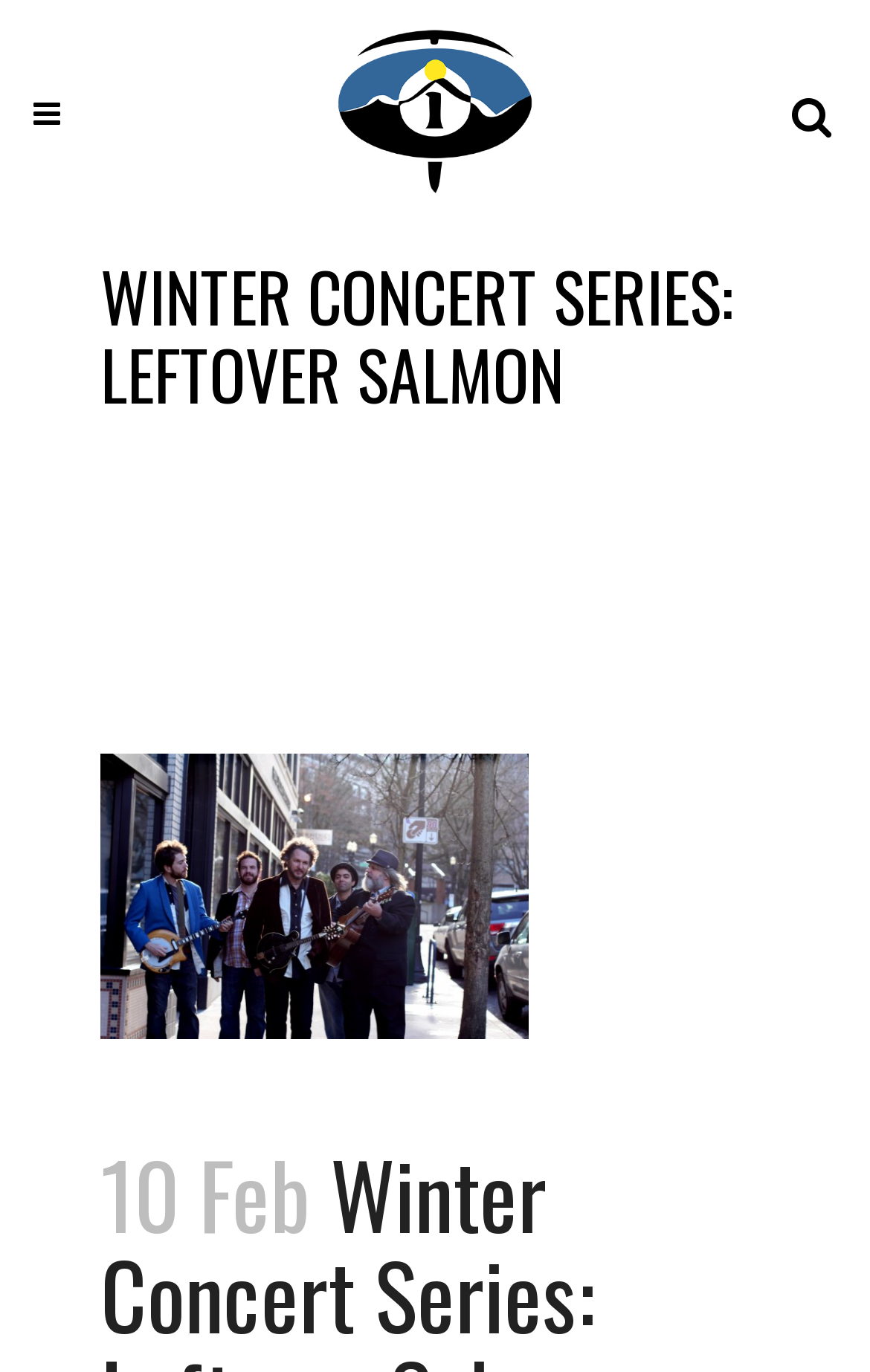Answer the following query with a single word or phrase:
Is there a search icon on the webpage?

Yes